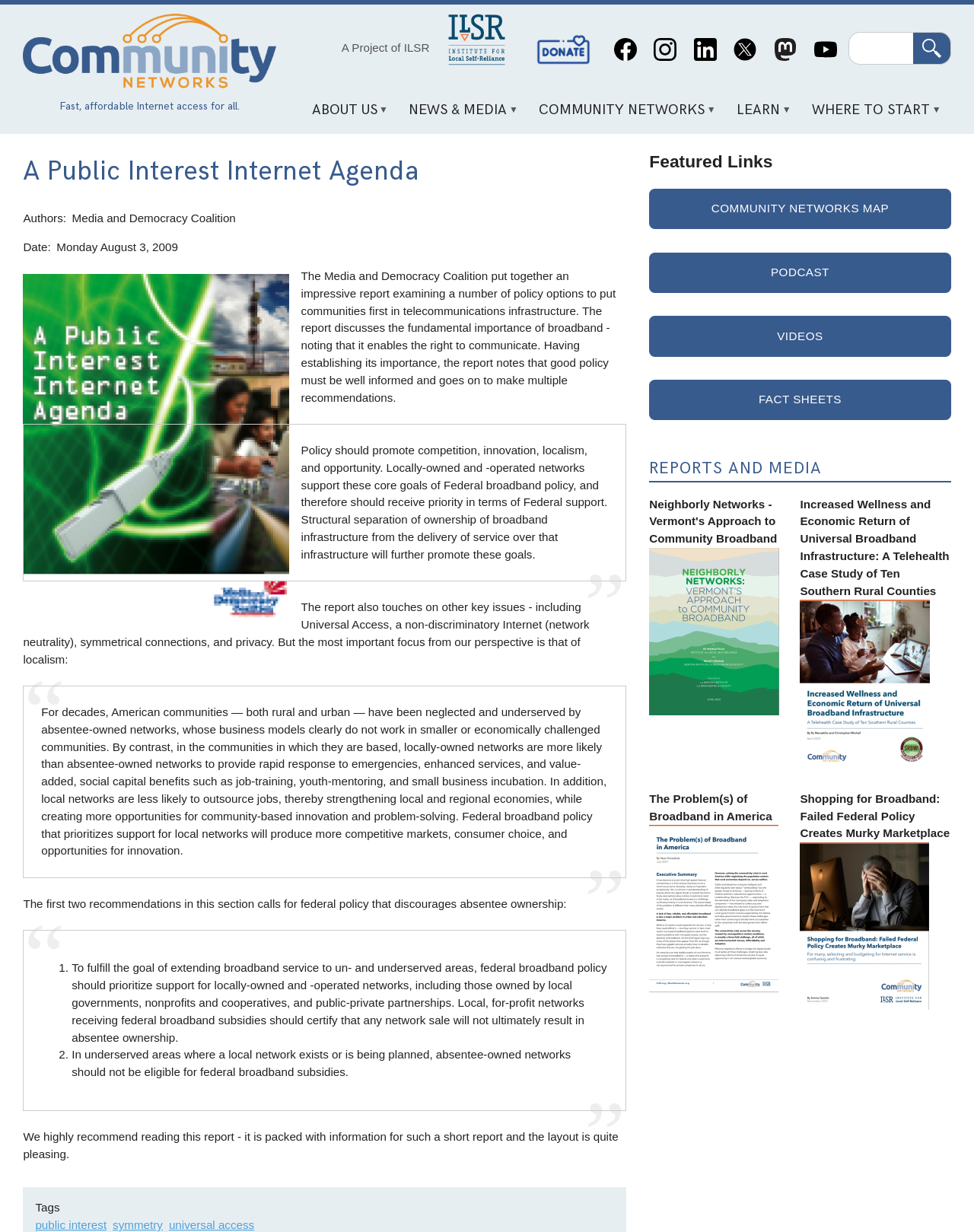Respond with a single word or phrase to the following question:
What is the purpose of the report?

To discuss policy options for communities